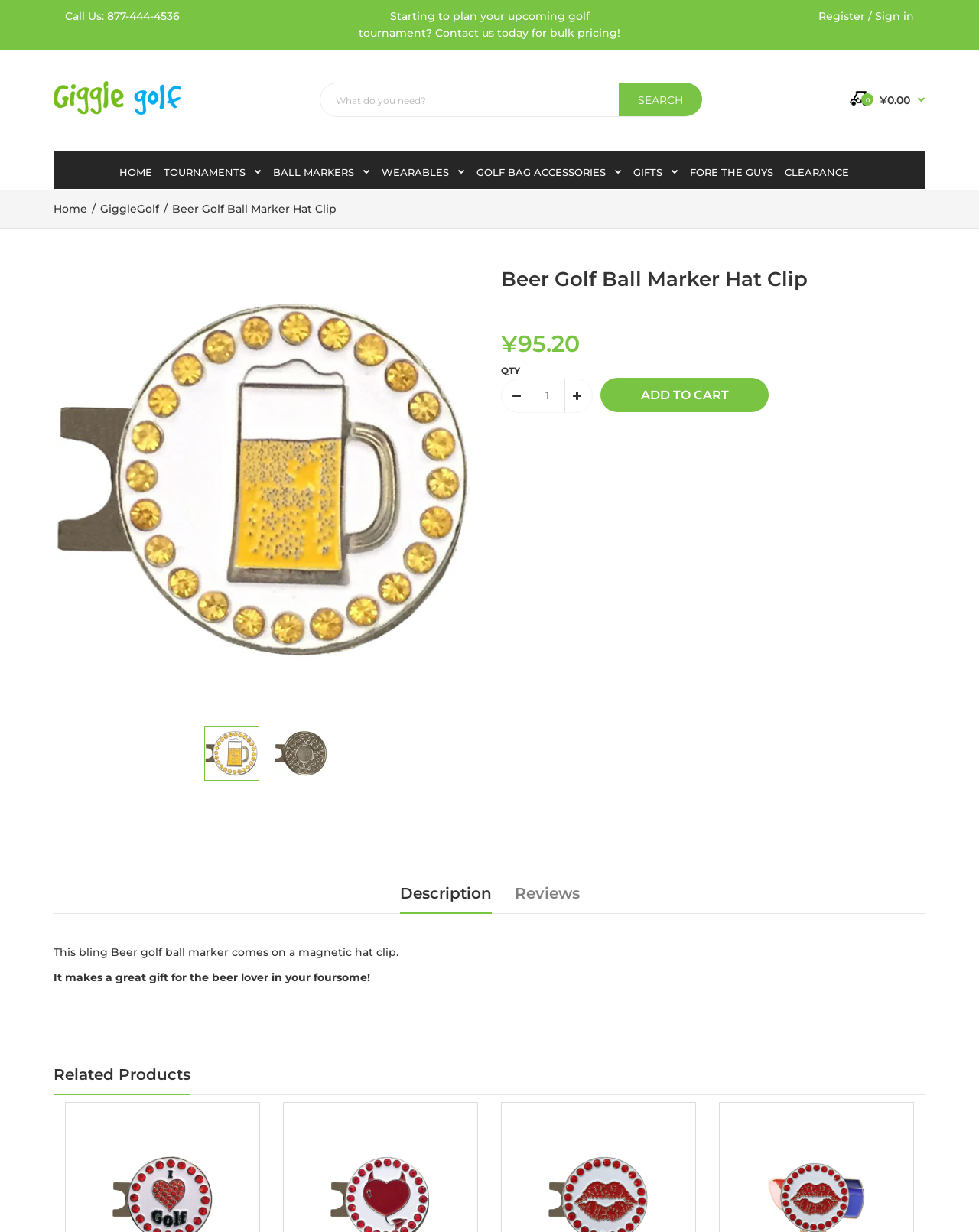Please find the bounding box for the UI element described by: "parent_node: QTY value="Add to cart"".

[0.613, 0.307, 0.785, 0.335]